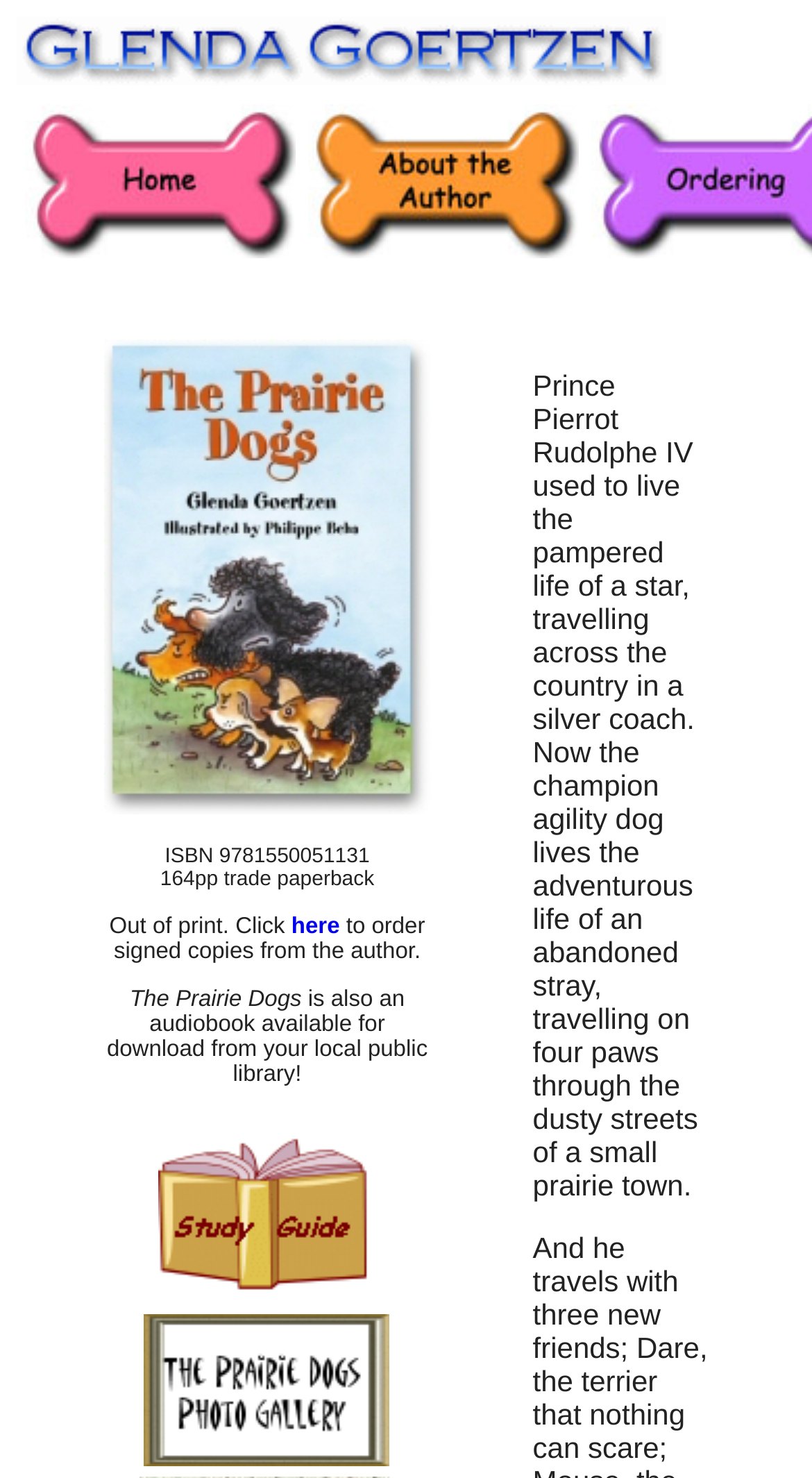Given the element description alt="About the Author" name="img02", predict the bounding box coordinates for the UI element in the webpage screenshot. The format should be (top-left x, top-left y, bottom-right x, bottom-right y), and the values should be between 0 and 1.

[0.379, 0.156, 0.713, 0.18]